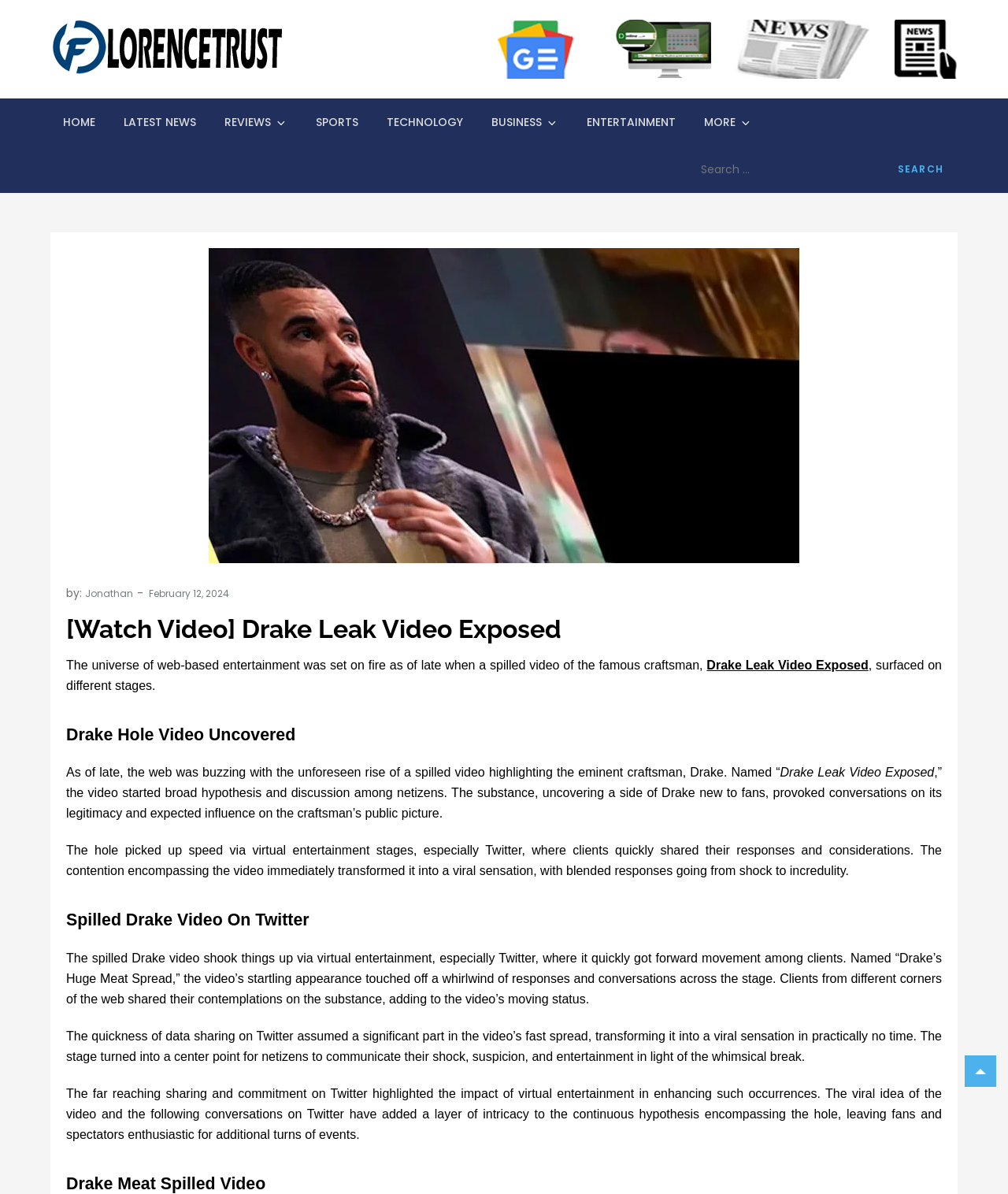Provide your answer in one word or a succinct phrase for the question: 
What is the topic of the article?

Entertainment